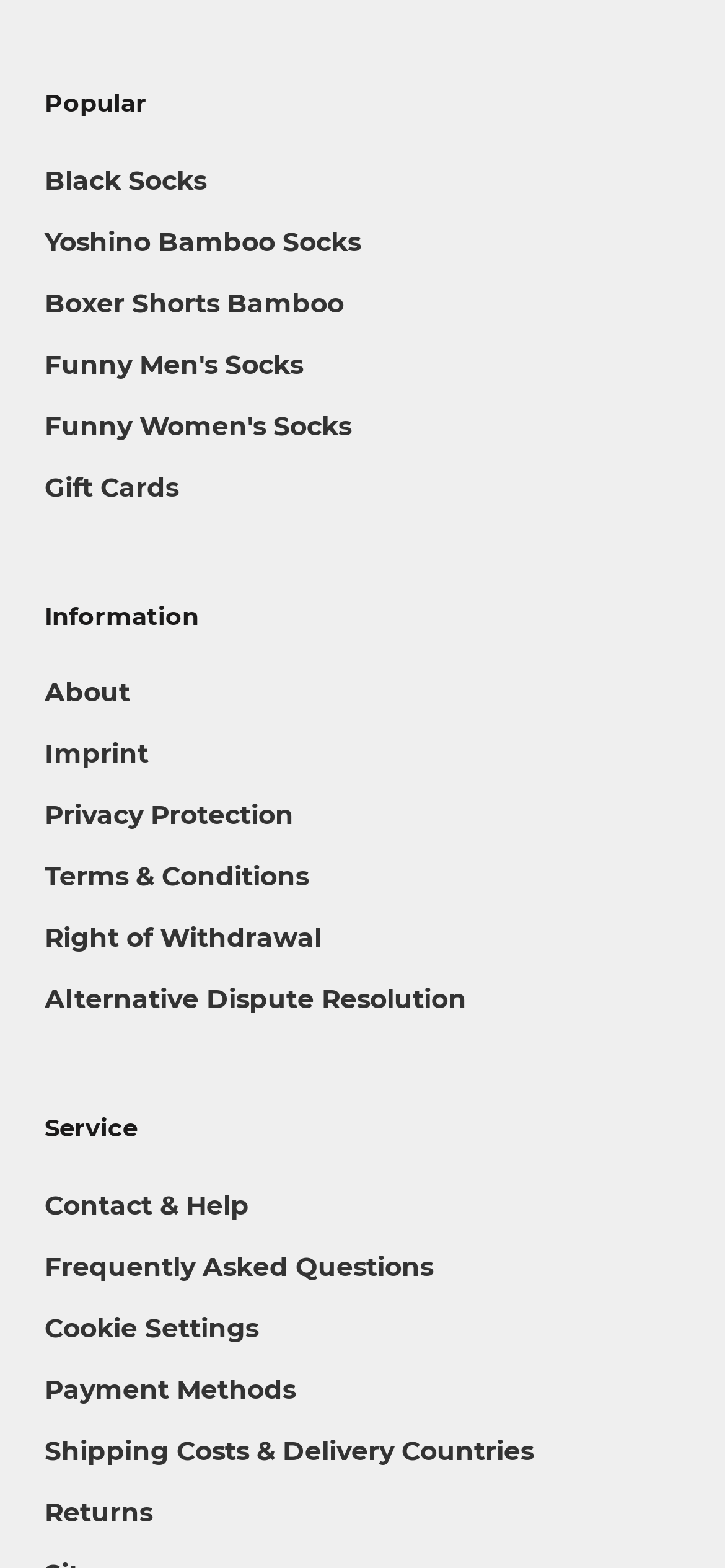Refer to the image and offer a detailed explanation in response to the question: What is the last service link?

The last service link is 'Returns' which is located at the bottom of the webpage with a bounding box coordinate of [0.062, 0.952, 0.938, 0.977].